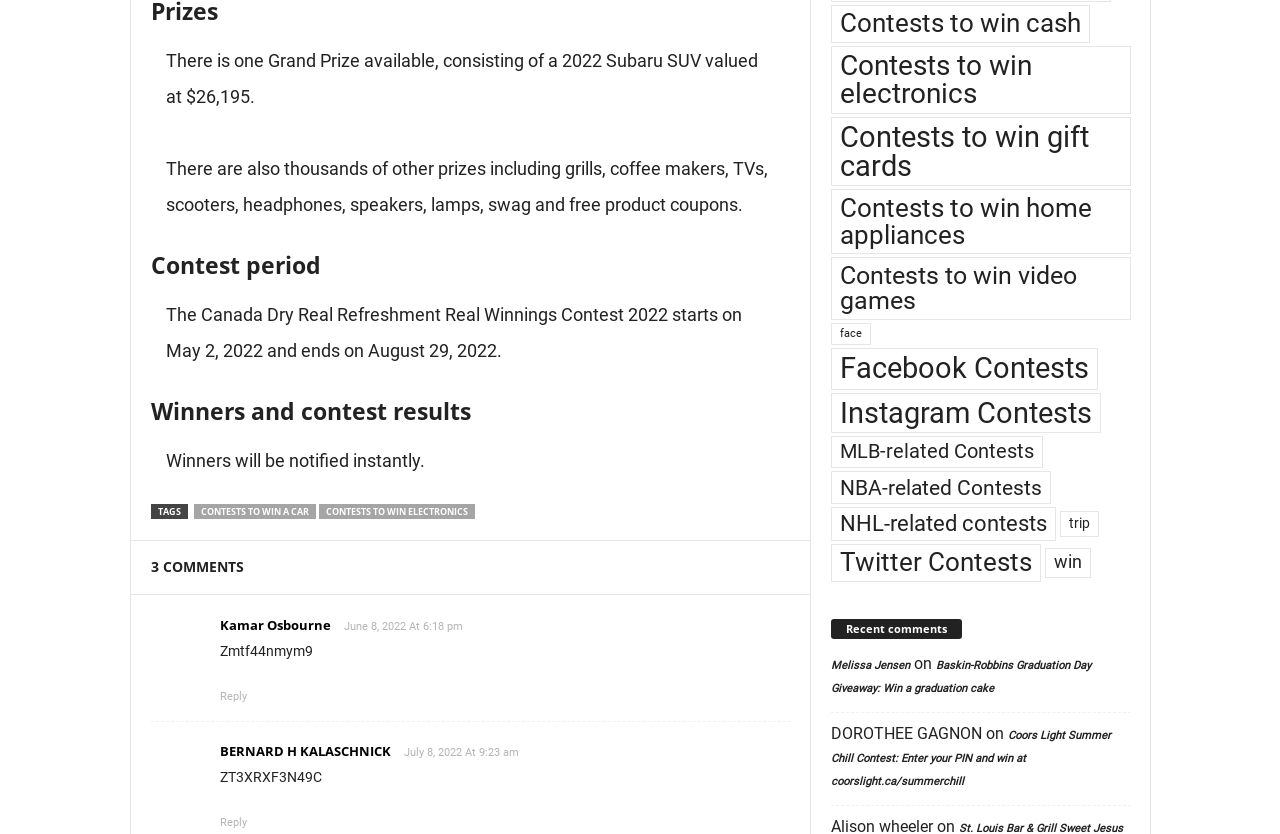What is the grand prize of the Canada Dry Real Refreshment Real Winnings Contest 2022?
Please ensure your answer is as detailed and informative as possible.

The grand prize is mentioned in the first StaticText element, which states 'There is one Grand Prize available, consisting of a 2022 Subaru SUV valued at $26,195.'